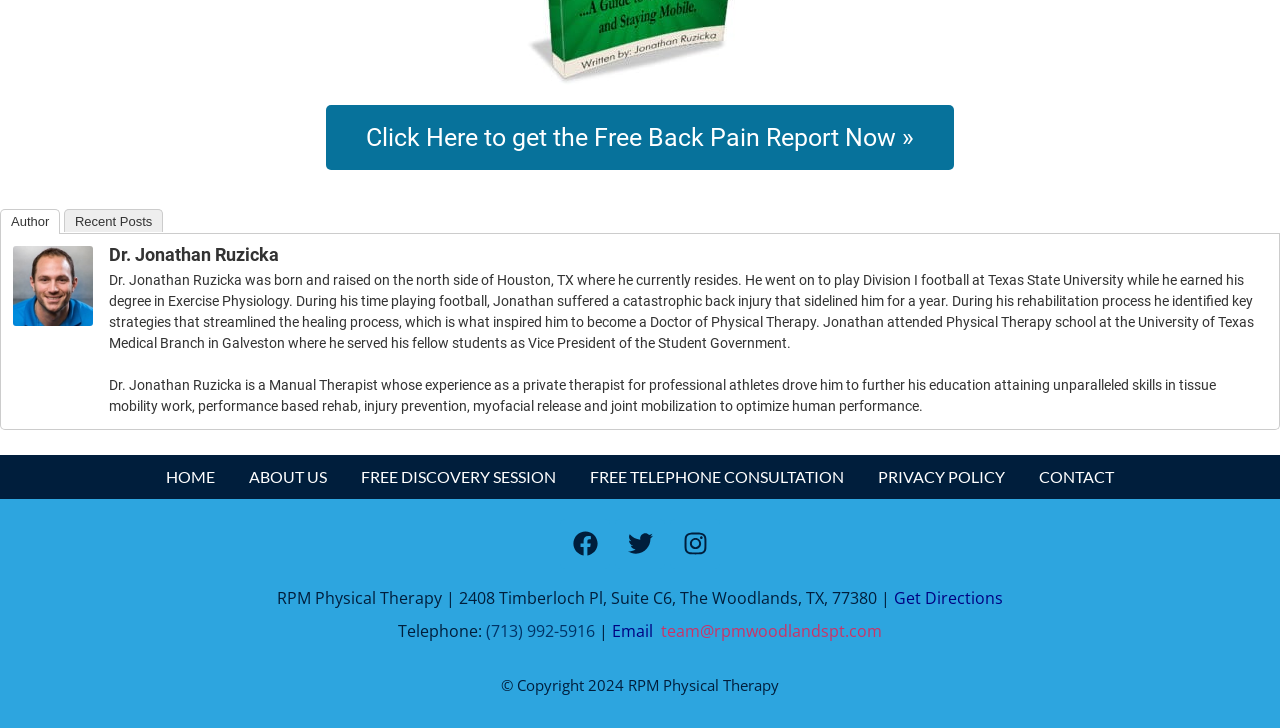Kindly determine the bounding box coordinates of the area that needs to be clicked to fulfill this instruction: "Visit the homepage".

[0.116, 0.626, 0.181, 0.684]